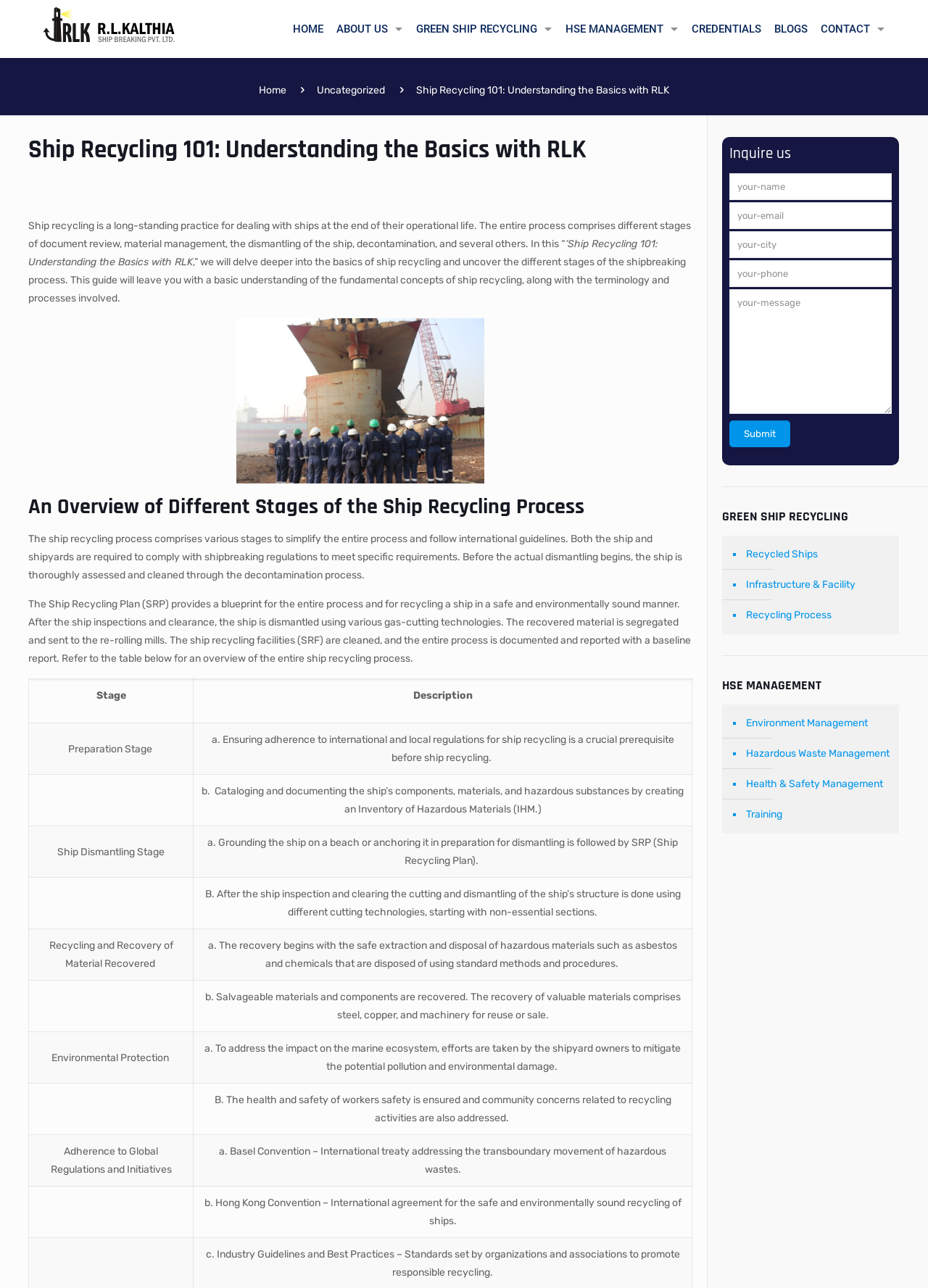Identify the bounding box coordinates of the region that should be clicked to execute the following instruction: "View 2015, September".

None